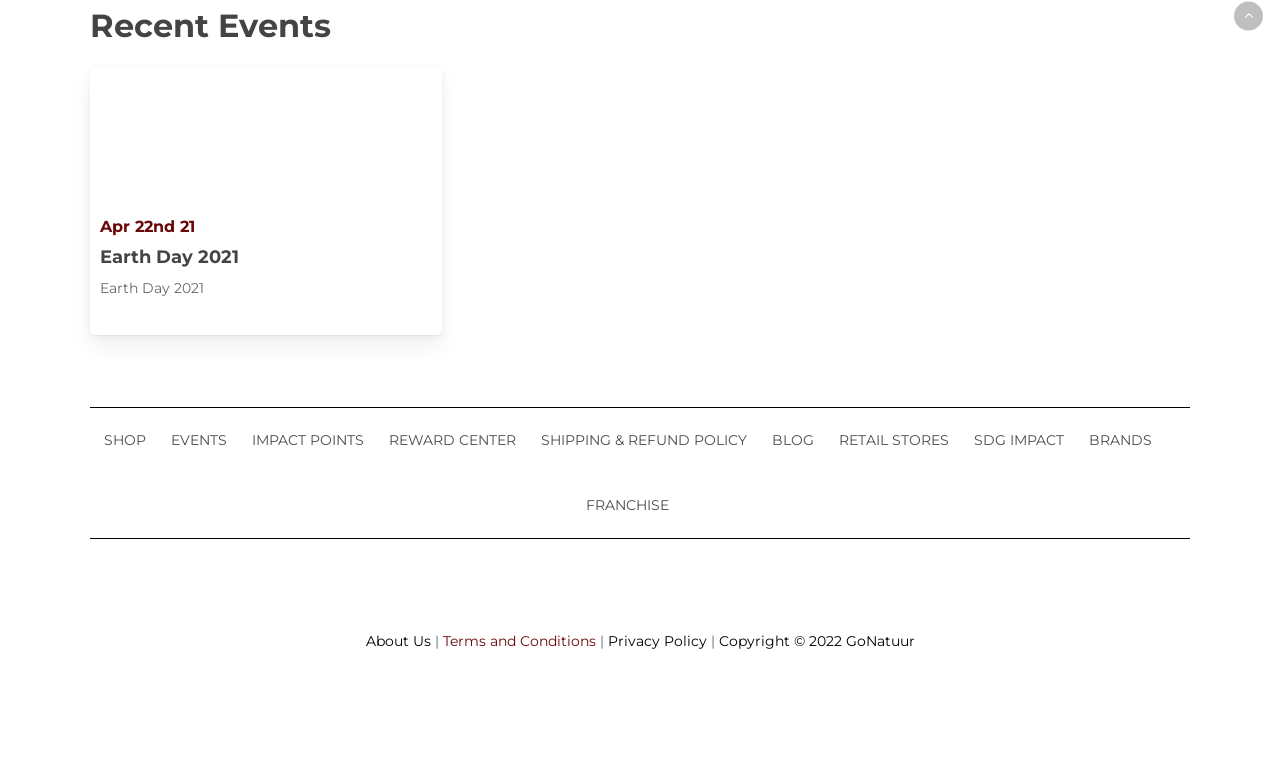Identify the bounding box coordinates of the area that should be clicked in order to complete the given instruction: "Go to the shop". The bounding box coordinates should be four float numbers between 0 and 1, i.e., [left, top, right, bottom].

[0.081, 0.532, 0.114, 0.617]